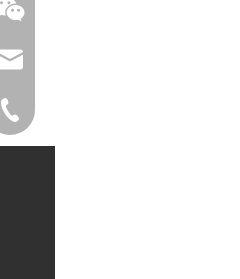Please provide a detailed answer to the question below based on the screenshot: 
What is the purpose of the contact menu icon?

The caption states that the menu is designed to facilitate quick communication for inquiries, reflecting the company's commitment to customer engagement and support, which implies that the purpose of the contact menu icon is to enable customers to quickly get in touch with the company.